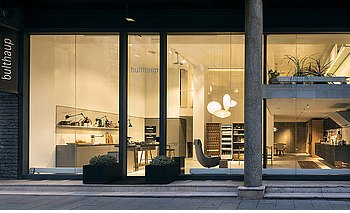Identify and describe all the elements present in the image.

The image showcases the stylish bulthaup showroom, prominently situated in the heart of Palma de Mallorca. The modern facade features expansive glass windows, allowing a glimpse into the elegantly designed interior. Inside, a well-curated selection of high-end kitchen appliances and furnishings are displayed, highlighting the brand's commitment to innovative and functional design. The showroom's lighting accentuates the sleek lines and contemporary aesthetic of the products, while the inviting layout emphasizes the seamless integration of beauty and practicality. This space is known for being a standout within the local contemporary interior design scene, representing the sophistication and artistry associated with the bulthaup brand.